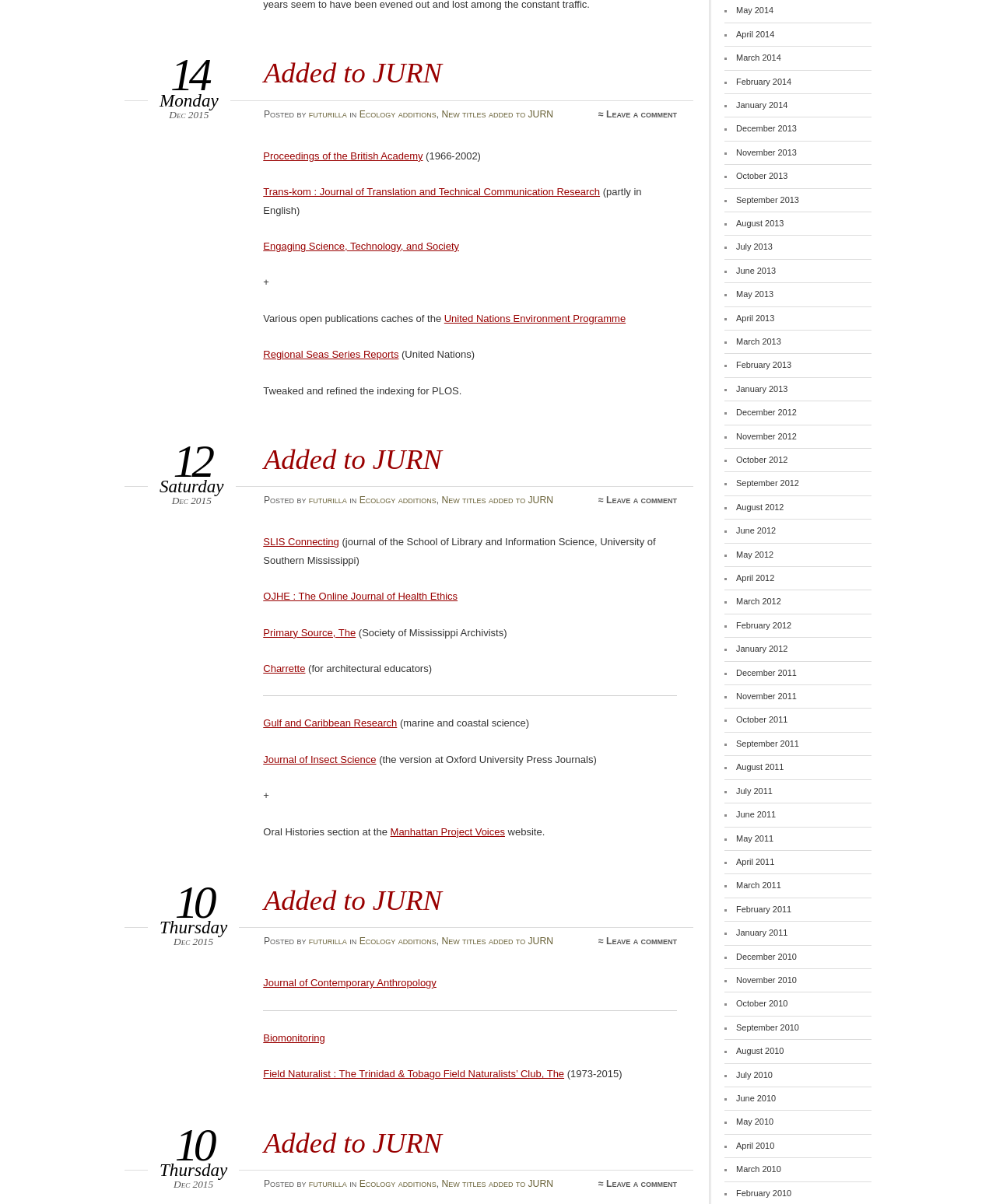Find the bounding box of the web element that fits this description: "United Nations Environment Programme".

[0.446, 0.26, 0.628, 0.269]